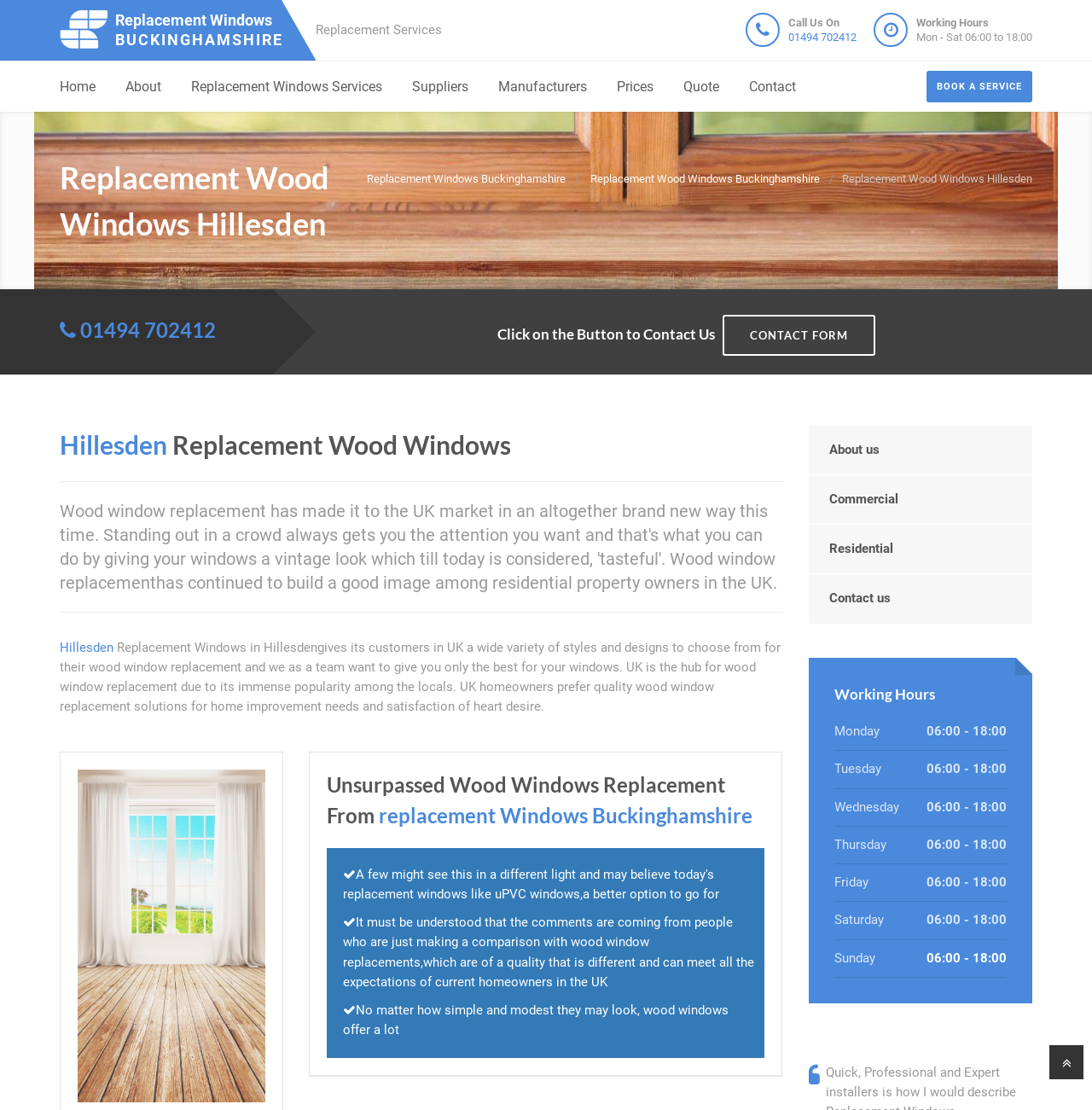What is the purpose of the company?
From the screenshot, provide a brief answer in one word or phrase.

To provide replacement wood windows